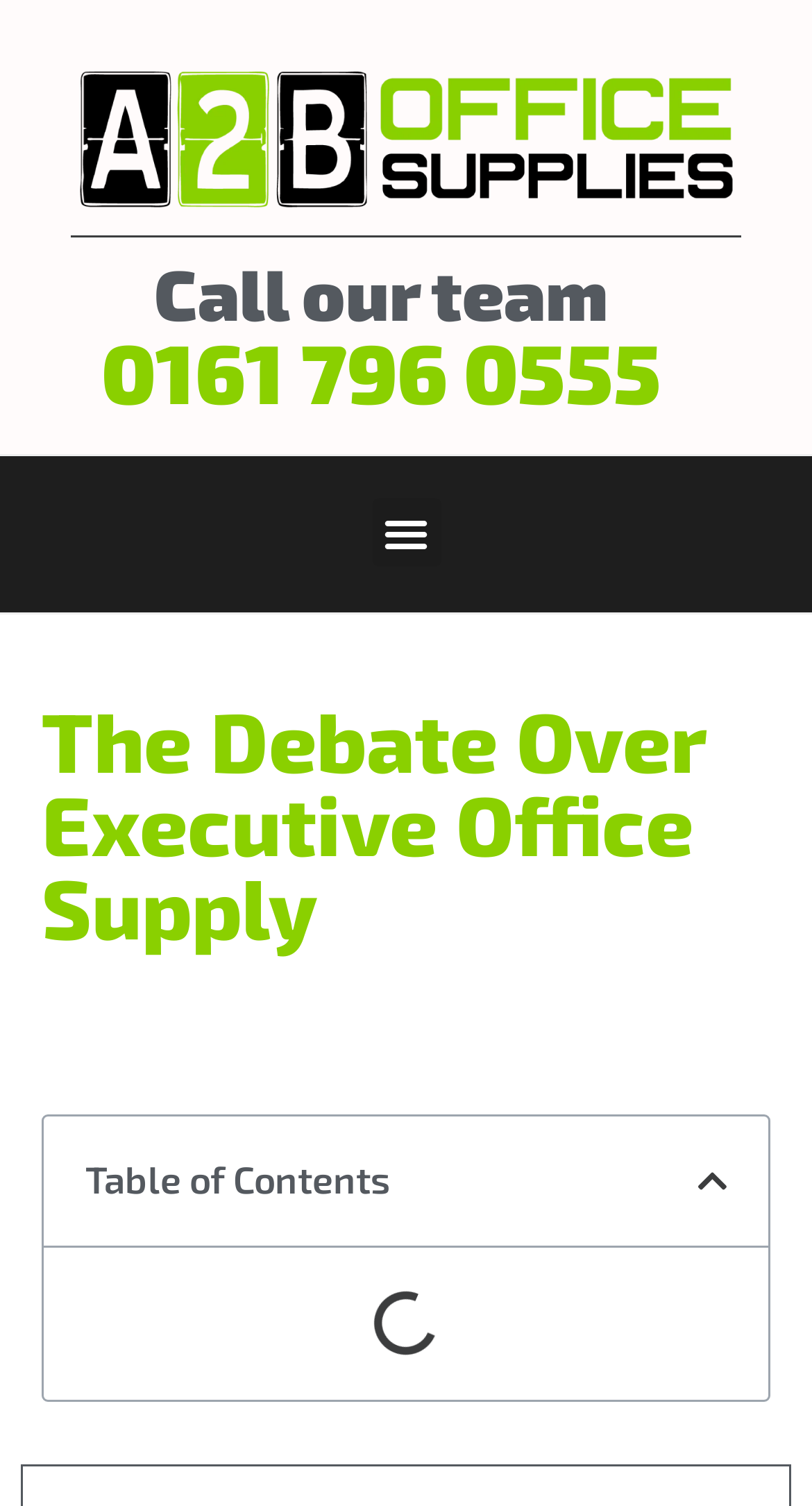For the element described, predict the bounding box coordinates as (top-left x, top-left y, bottom-right x, bottom-right y). All values should be between 0 and 1. Element description: About Us

None